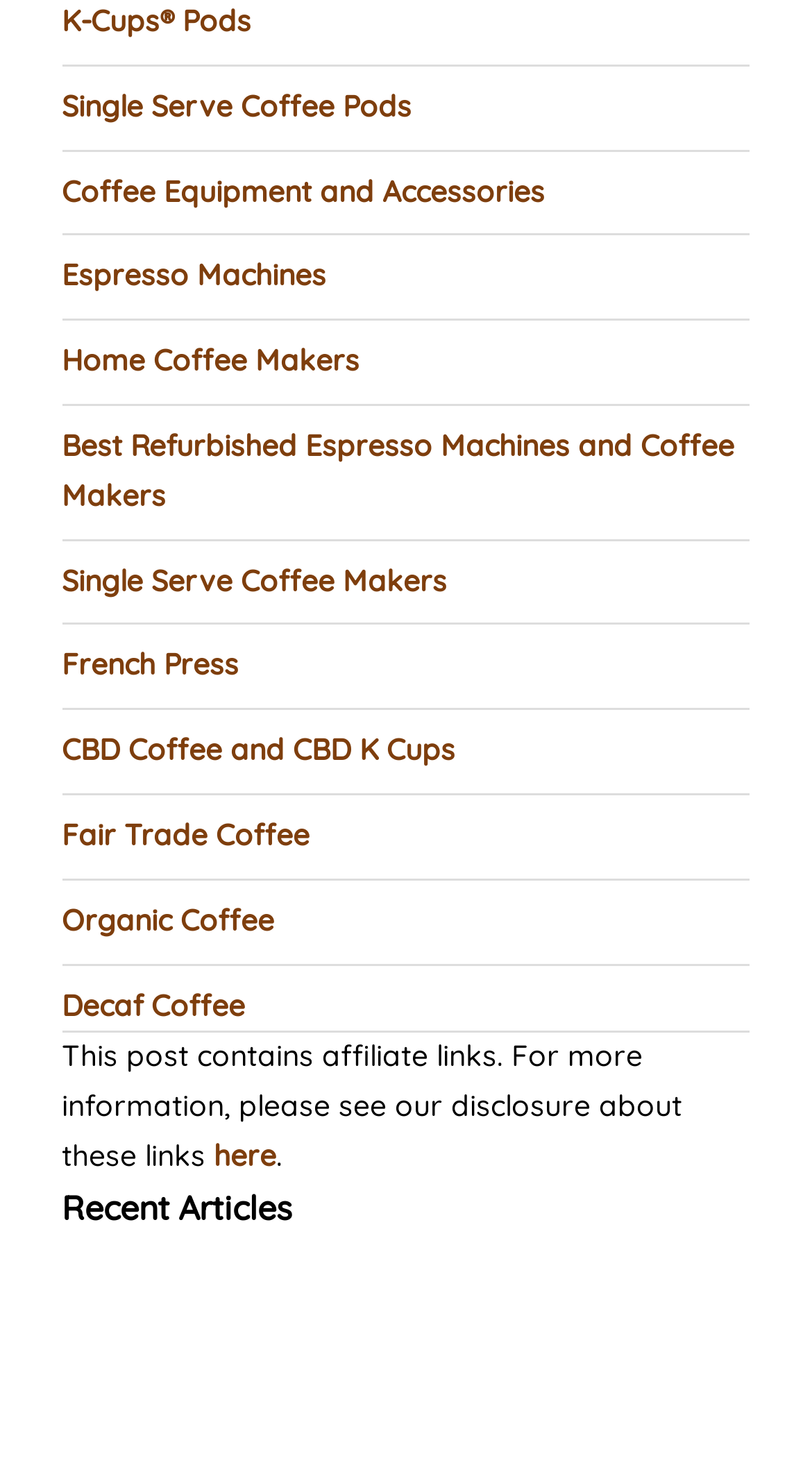How many categories of coffee makers are there?
Please respond to the question thoroughly and include all relevant details.

From the links on the webpage, we can see that there are at least three categories of coffee makers: Single Serve Coffee Makers, Home Coffee Makers, and Espresso Machines. These categories are listed separately, indicating that the website offers a range of coffee makers with different features and functionalities.